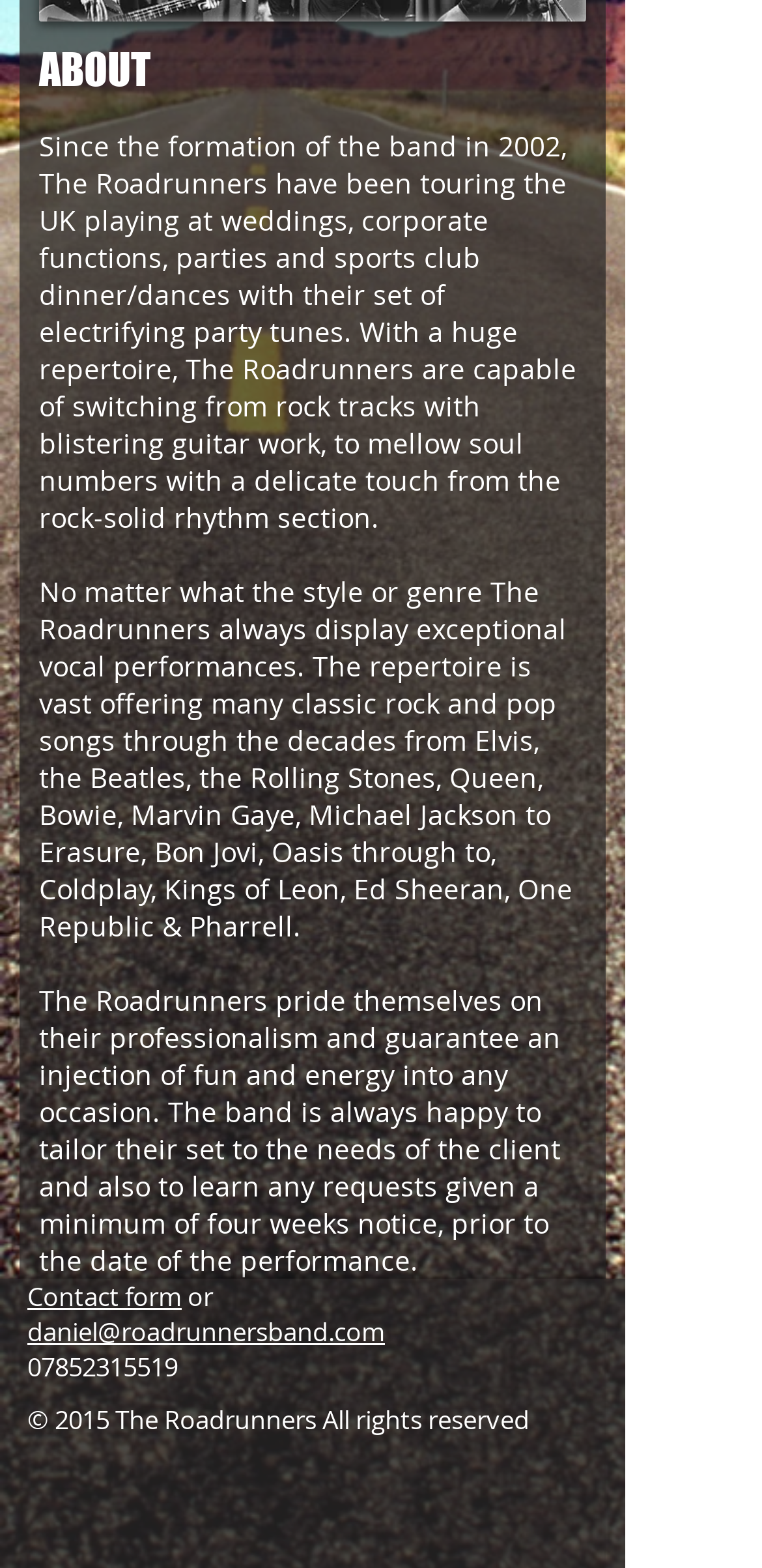Using floating point numbers between 0 and 1, provide the bounding box coordinates in the format (top-left x, top-left y, bottom-right x, bottom-right y). Locate the UI element described here: 07852315519

[0.036, 0.86, 0.233, 0.883]